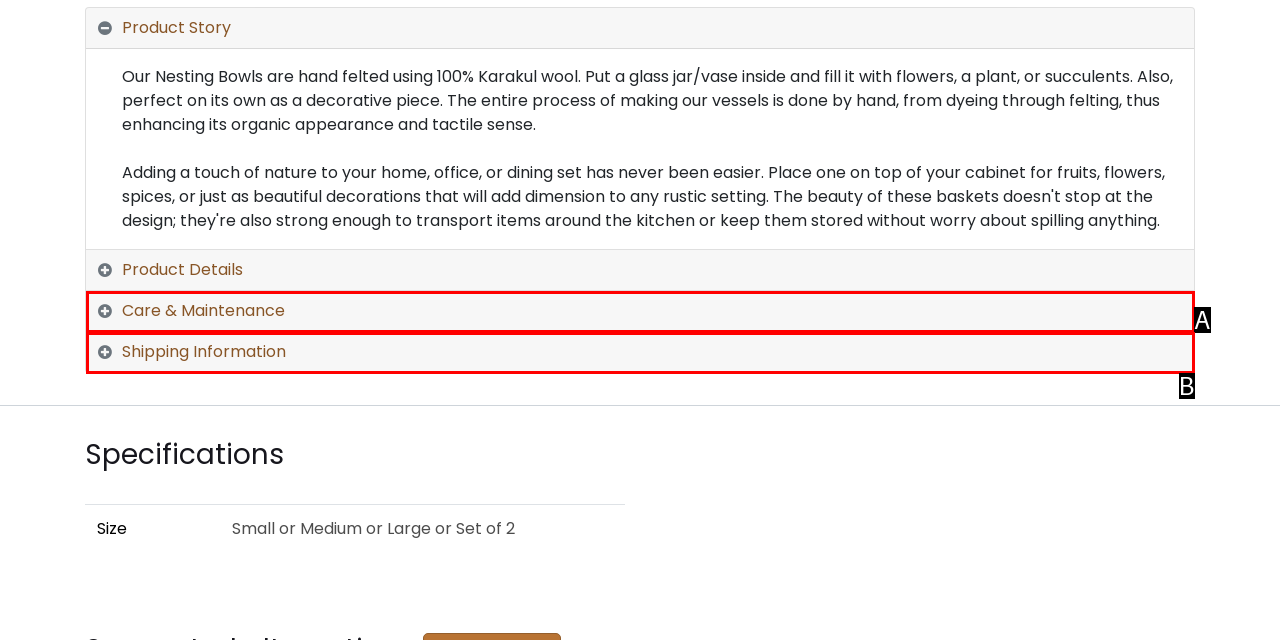Identify the letter of the UI element that fits the description: Care & Maintenance
Respond with the letter of the option directly.

A